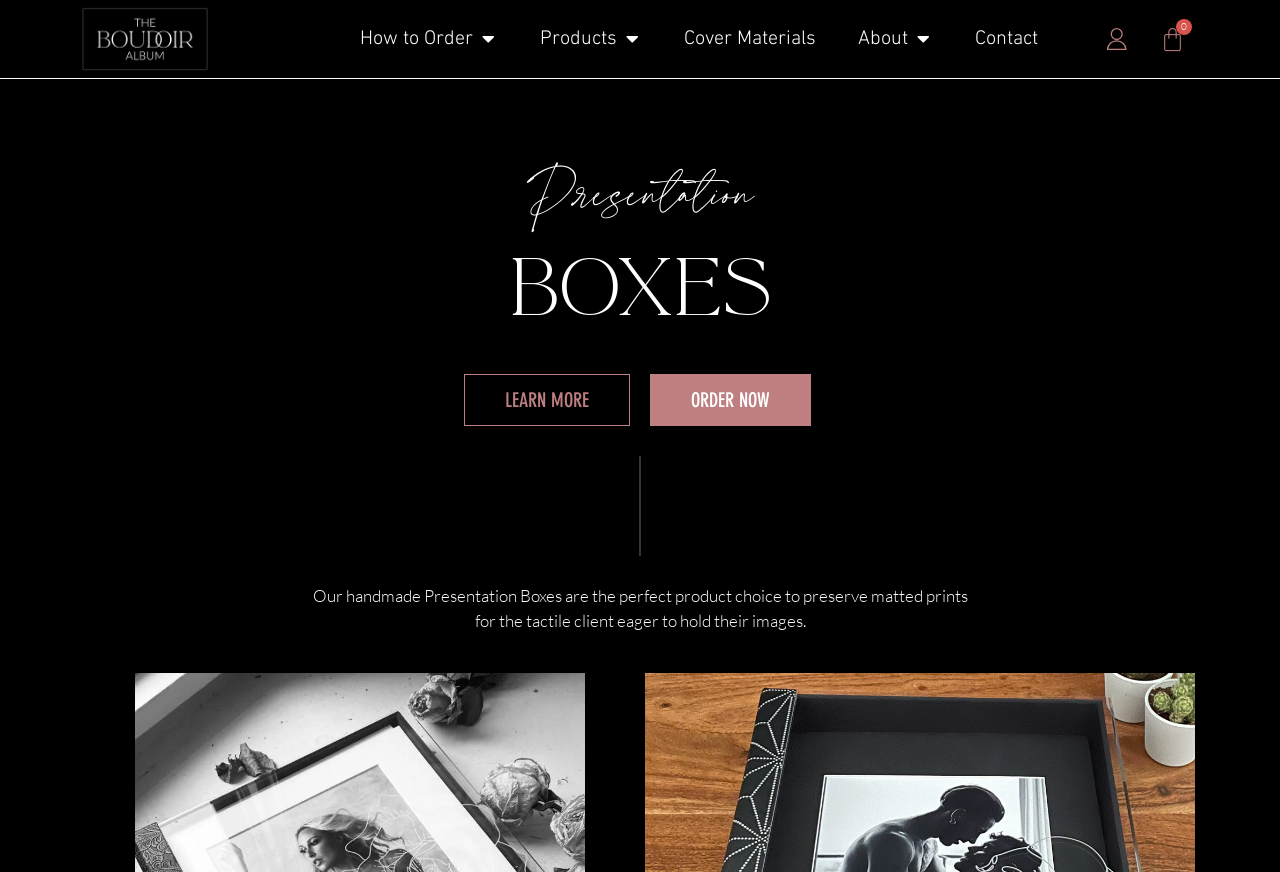Find the bounding box coordinates of the element you need to click on to perform this action: 'Learn more about Presentation Boxes'. The coordinates should be represented by four float values between 0 and 1, in the format [left, top, right, bottom].

[0.362, 0.429, 0.492, 0.488]